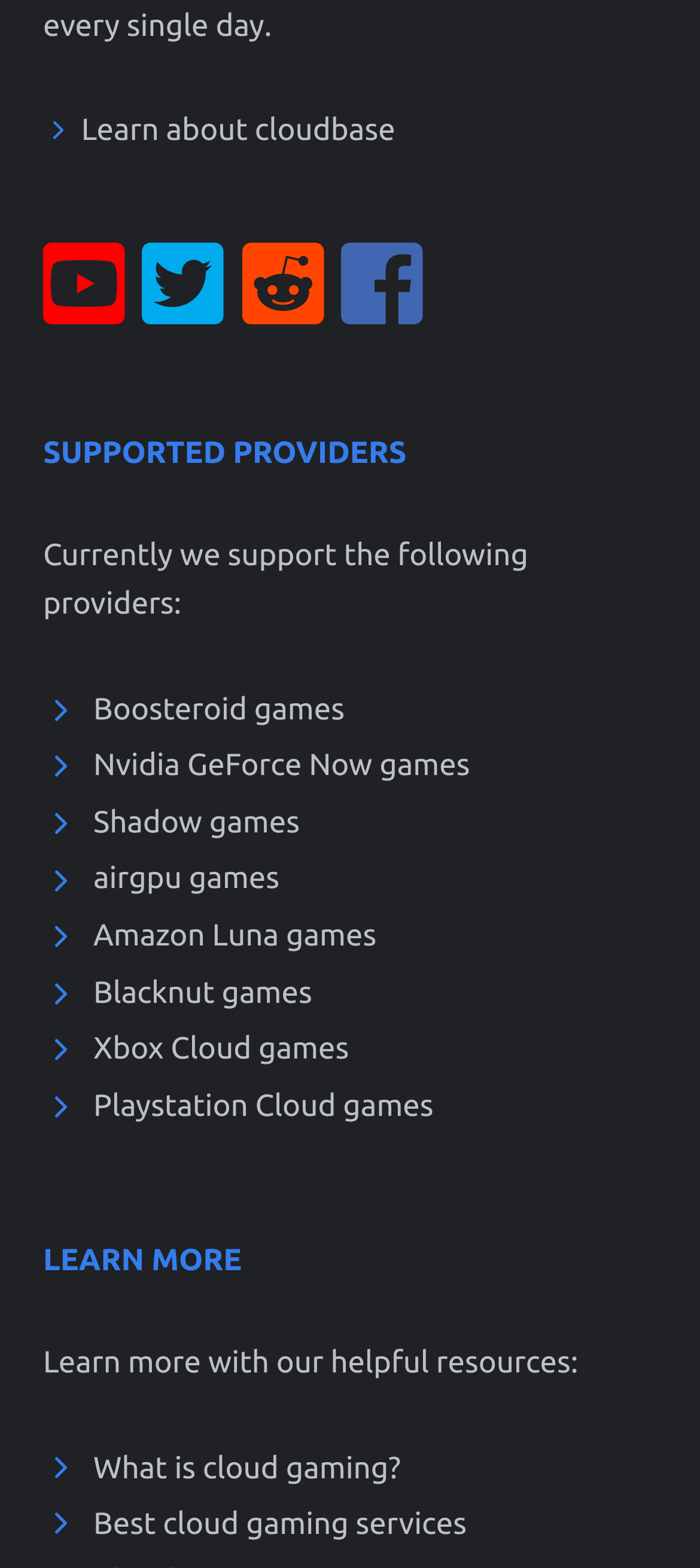Determine the bounding box coordinates of the clickable region to carry out the instruction: "Check out Playstation Cloud games".

[0.133, 0.694, 0.619, 0.716]